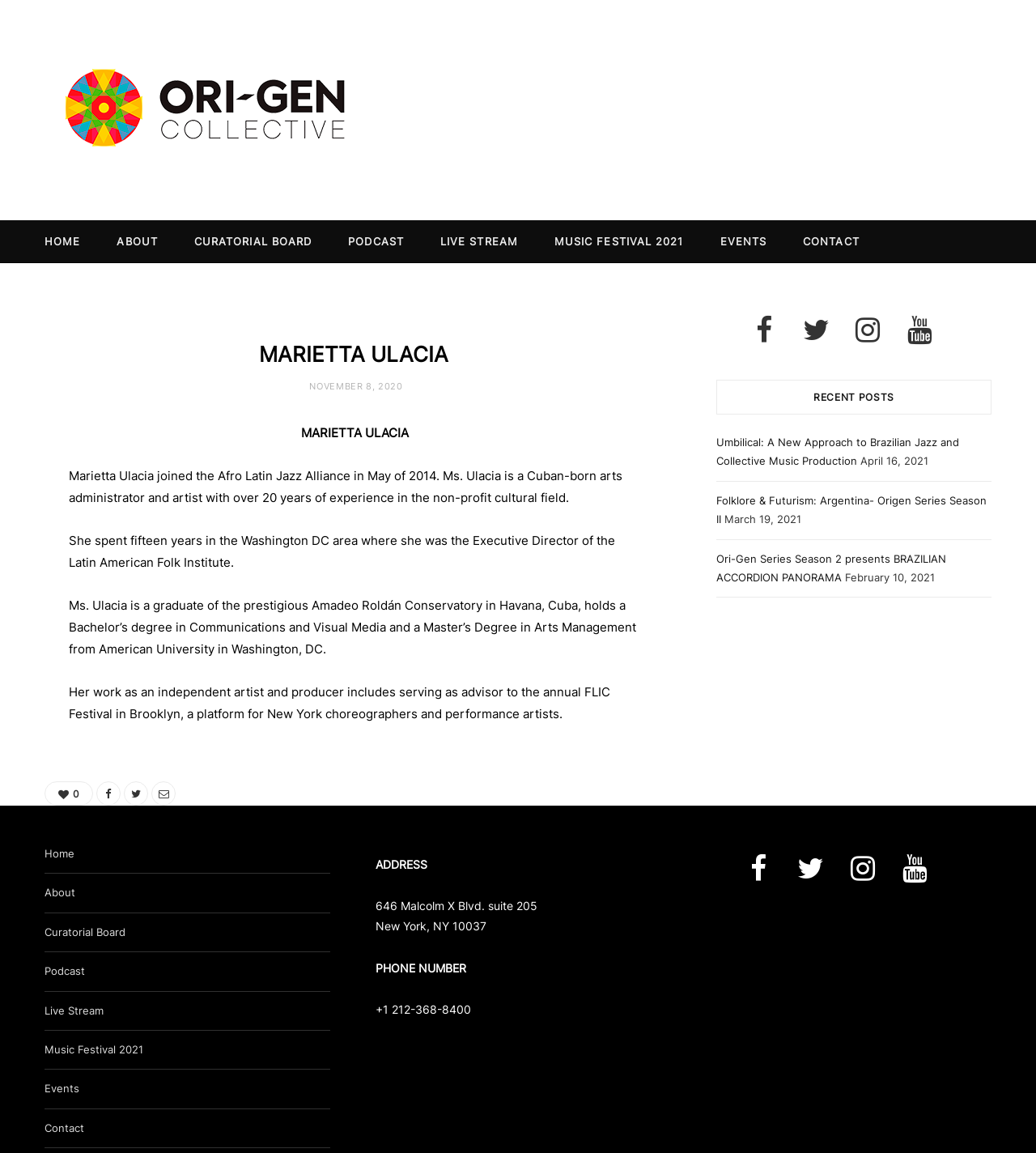Specify the bounding box coordinates of the region I need to click to perform the following instruction: "Follow on Facebook". The coordinates must be four float numbers in the range of 0 to 1, i.e., [left, top, right, bottom].

[0.719, 0.741, 0.746, 0.765]